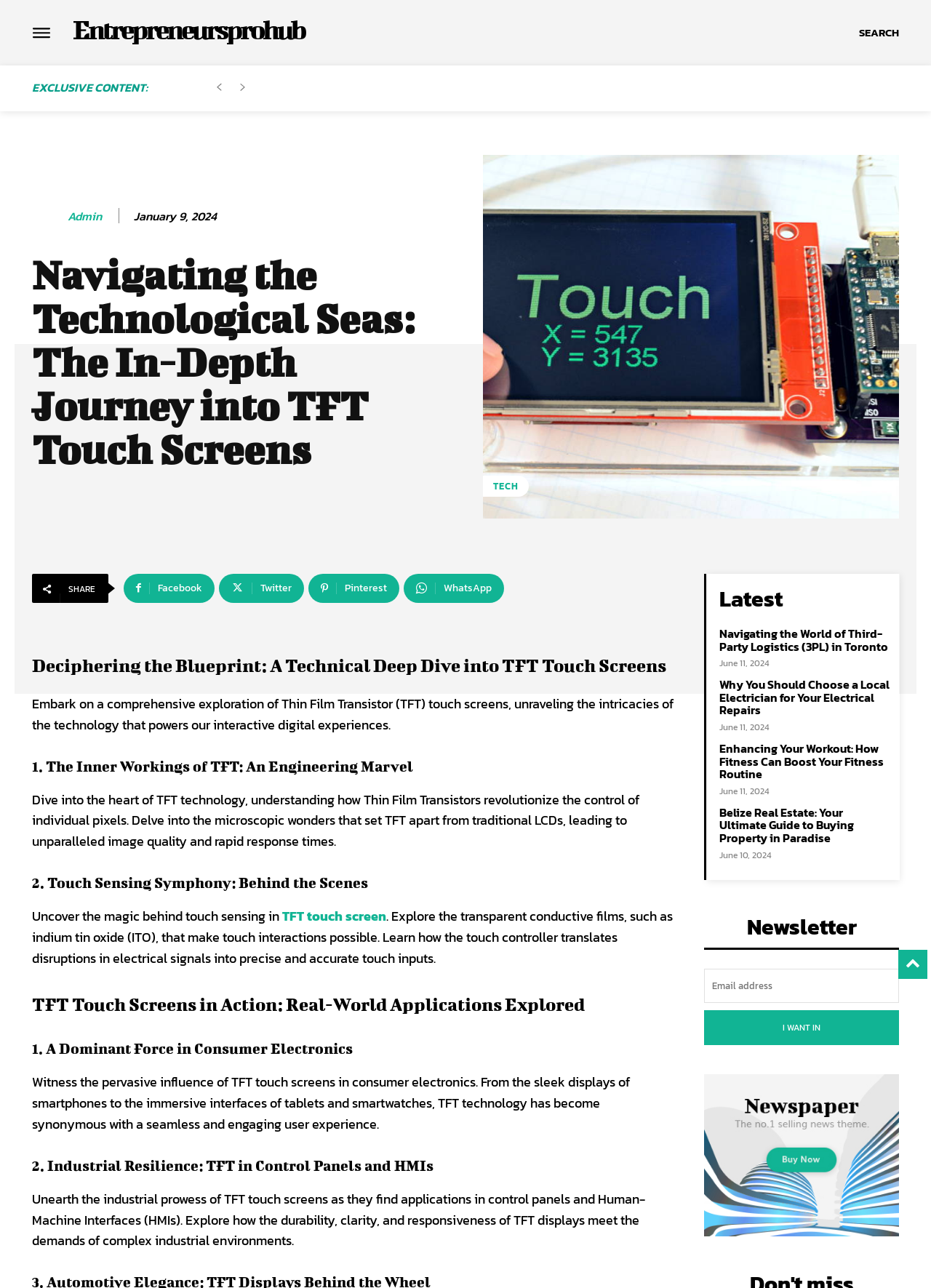What is the title of the first section?
Please answer the question as detailed as possible.

The first section of the webpage is titled 'Deciphering the Blueprint: A Technical Deep Dive into TFT Touch Screens', which suggests that it will provide an in-depth exploration of TFT technology.